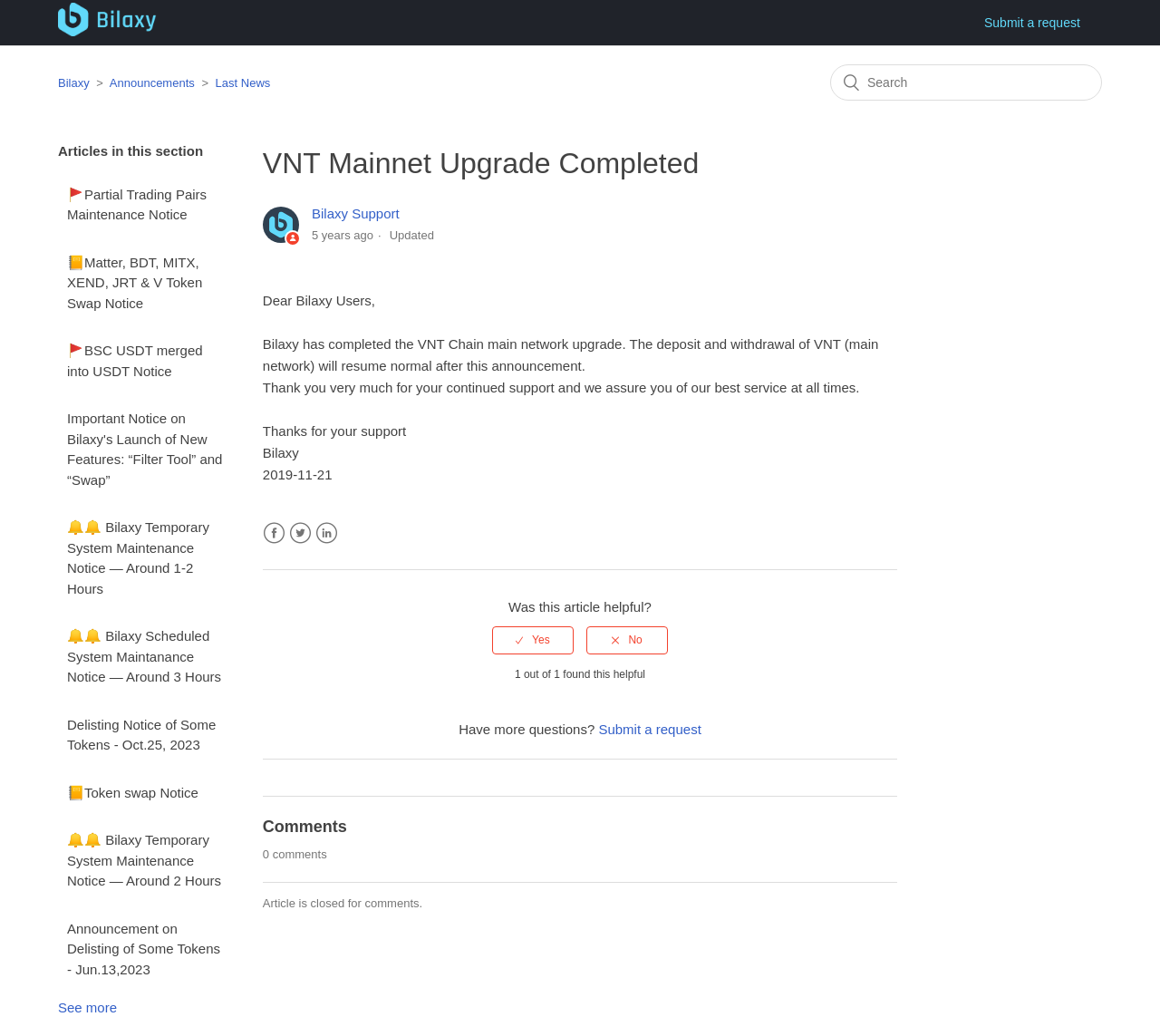Provide the bounding box coordinates for the area that should be clicked to complete the instruction: "submit a request".

[0.848, 0.013, 0.947, 0.031]